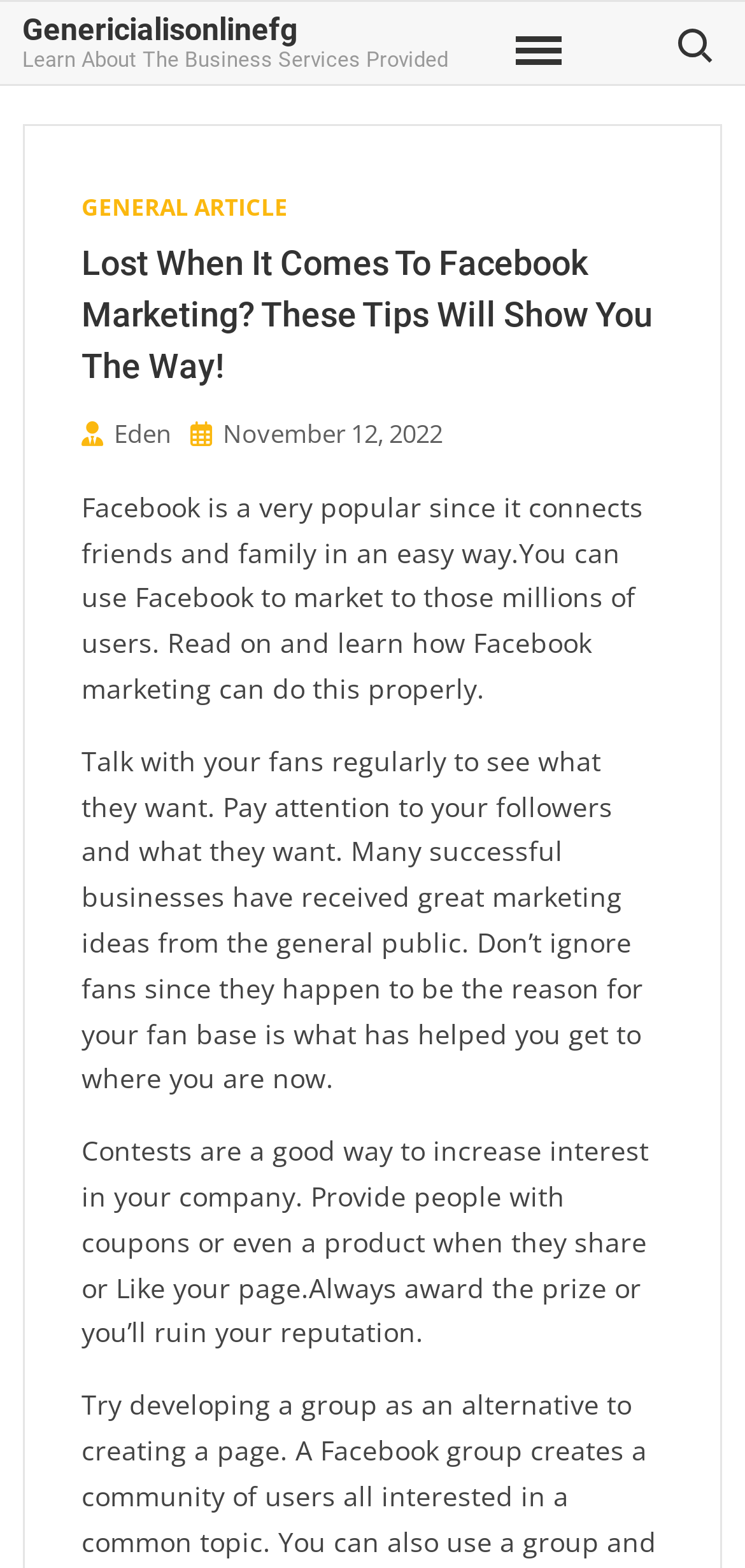What is the purpose of Facebook?
Carefully analyze the image and provide a thorough answer to the question.

According to the webpage, Facebook is a popular platform that connects friends and family in an easy way, and it can also be used for marketing to millions of users.